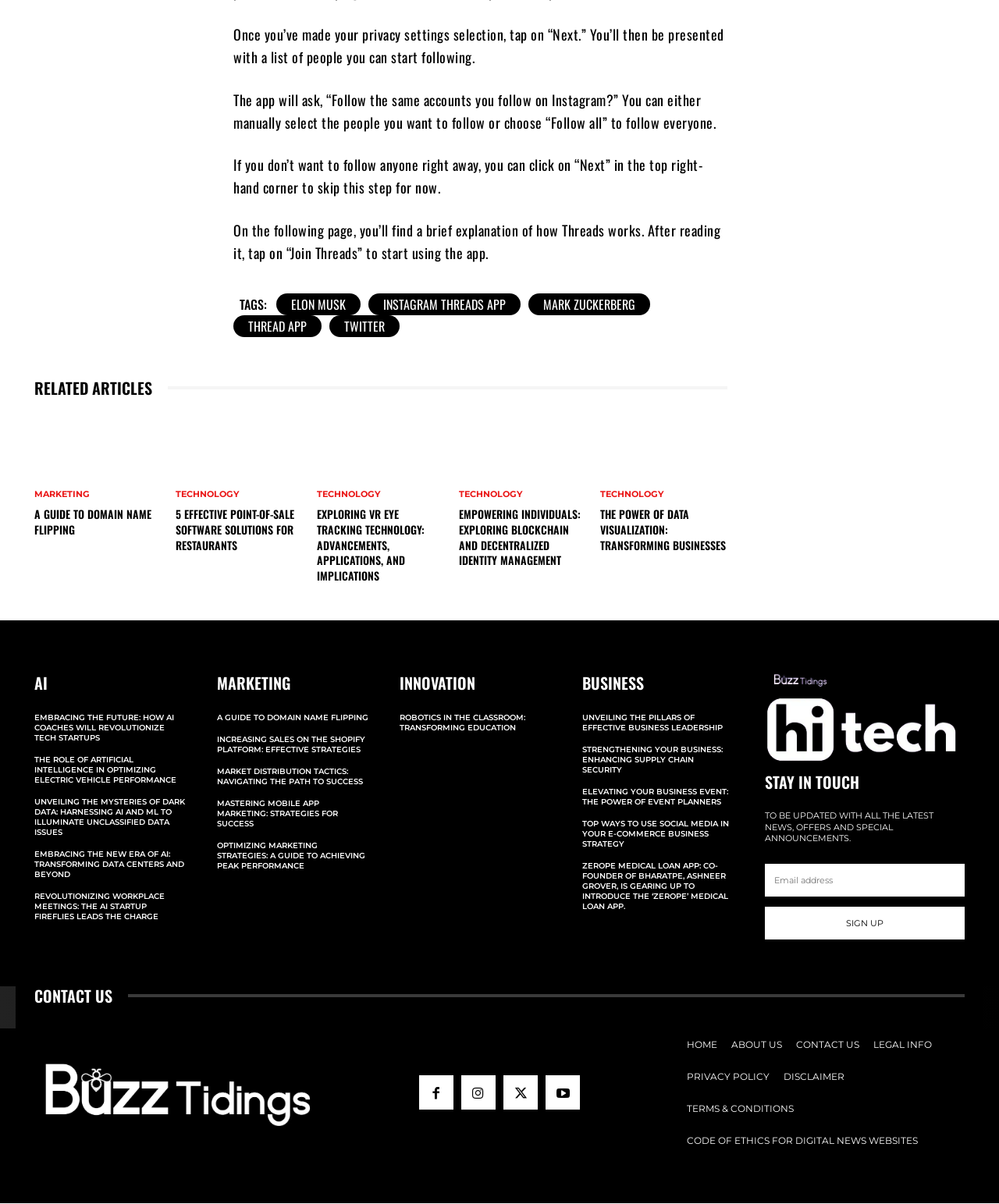What is the topic of the article 'EMBRACING THE FUTURE: HOW AI COACHES WILL REVOLUTIONIZE TECH STARTUPS'?
By examining the image, provide a one-word or phrase answer.

AI